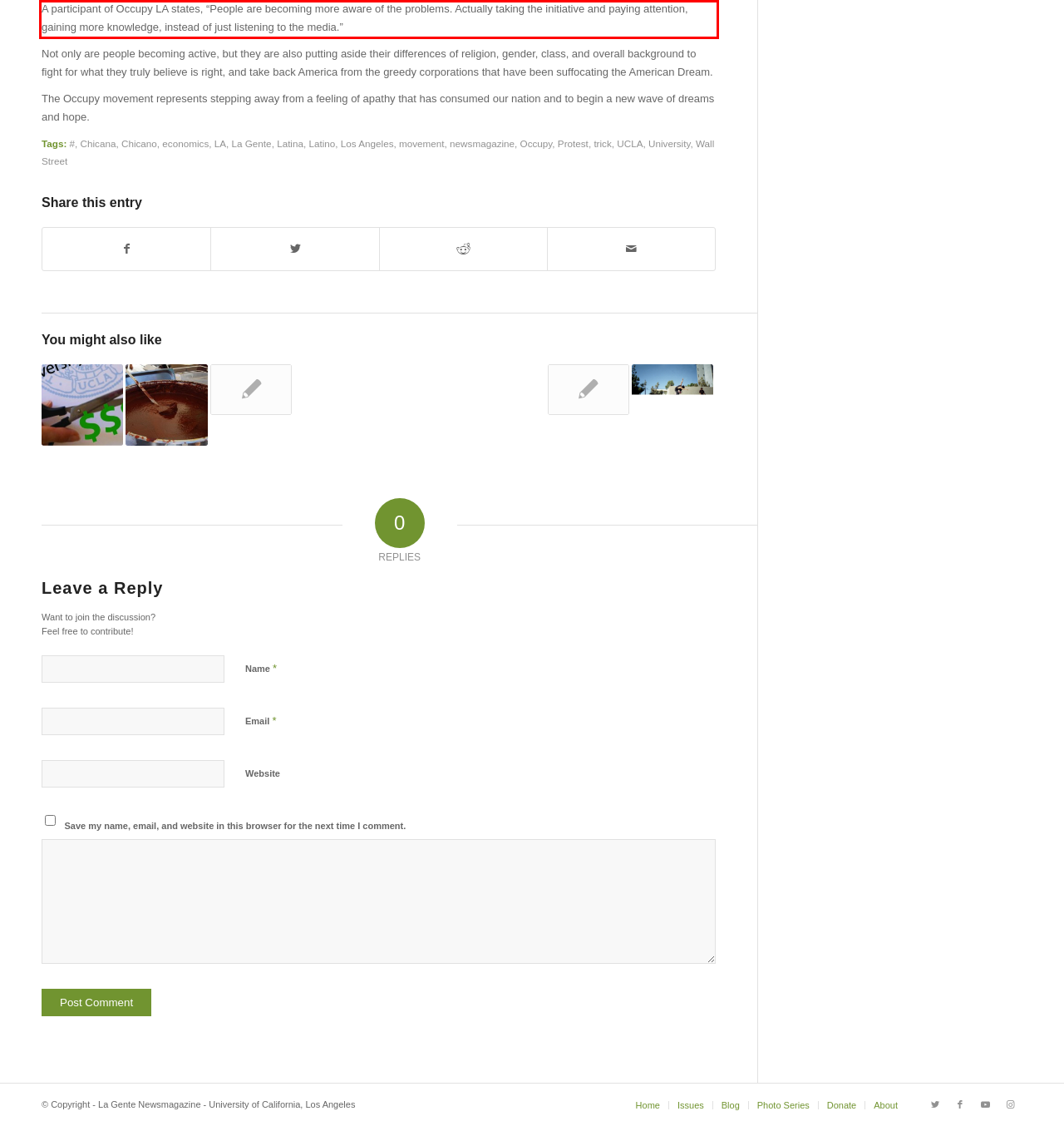Given a webpage screenshot with a red bounding box, perform OCR to read and deliver the text enclosed by the red bounding box.

A participant of Occupy LA states, “People are becoming more aware of the problems. Actually taking the initiative and paying attention, gaining more knowledge, instead of just listening to the media.”